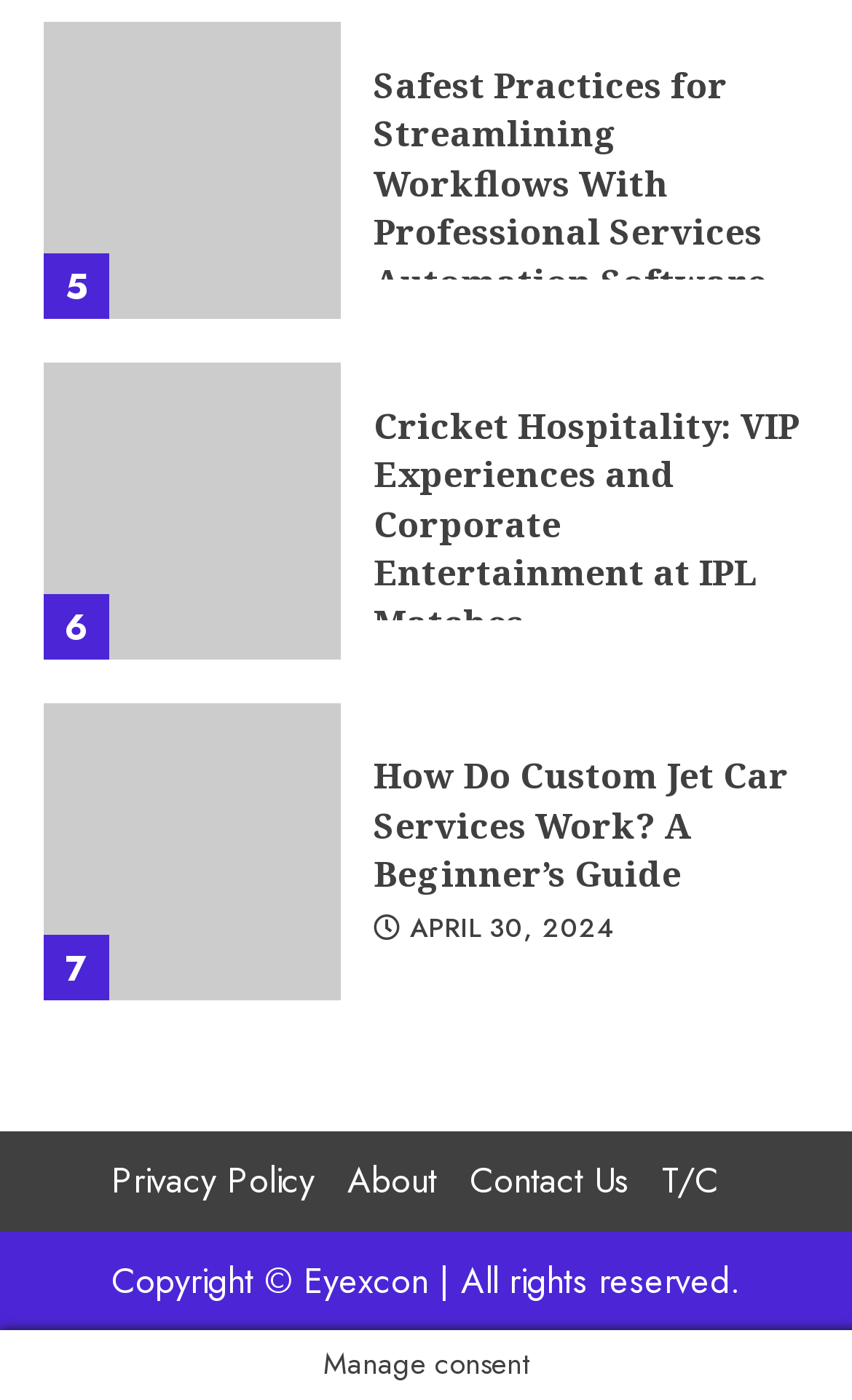Please identify the bounding box coordinates of the element I need to click to follow this instruction: "Read the article about streamlining workflows with professional services automation software".

[0.438, 0.044, 0.949, 0.218]